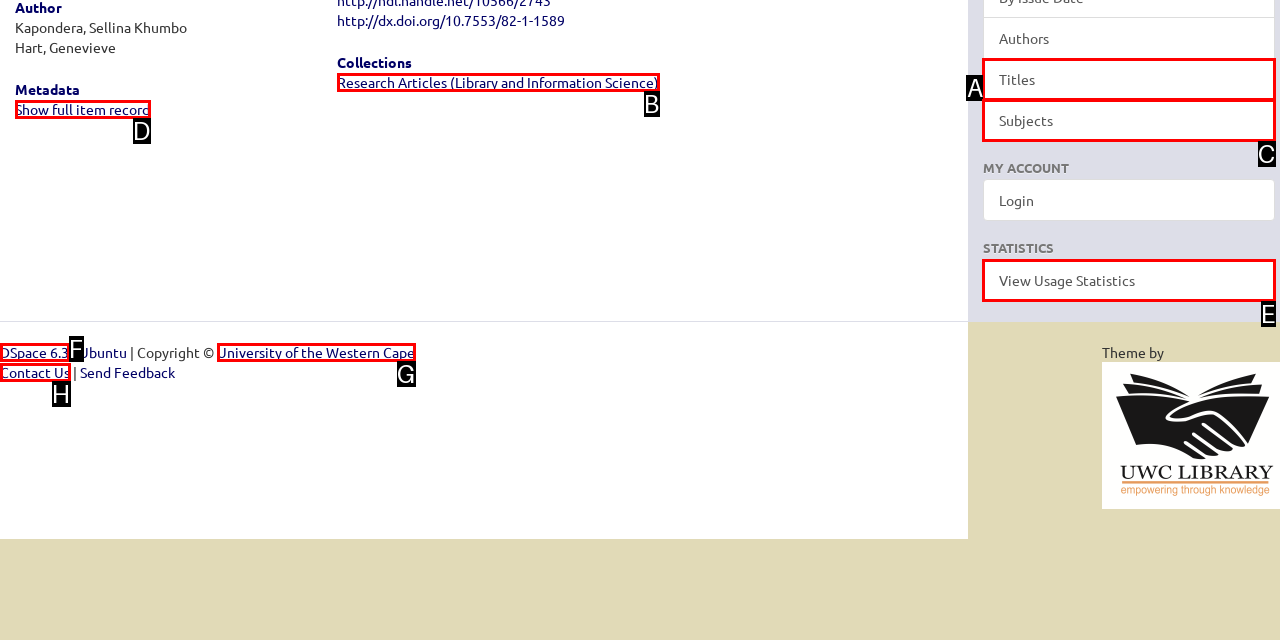Select the HTML element that matches the description: Show full item record. Provide the letter of the chosen option as your answer.

D